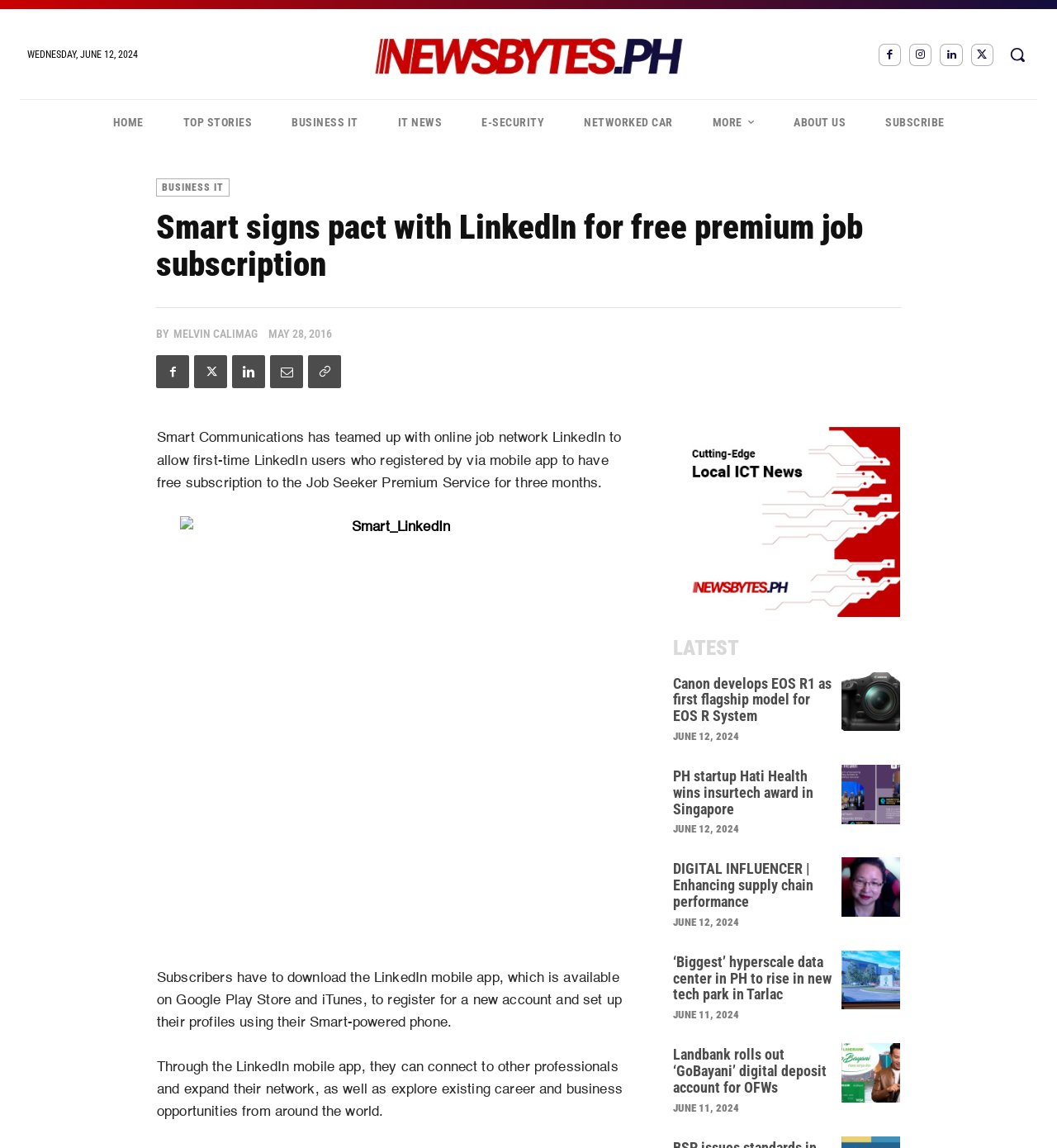Using the description: "IT News", identify the bounding box of the corresponding UI element in the screenshot.

[0.357, 0.087, 0.437, 0.127]